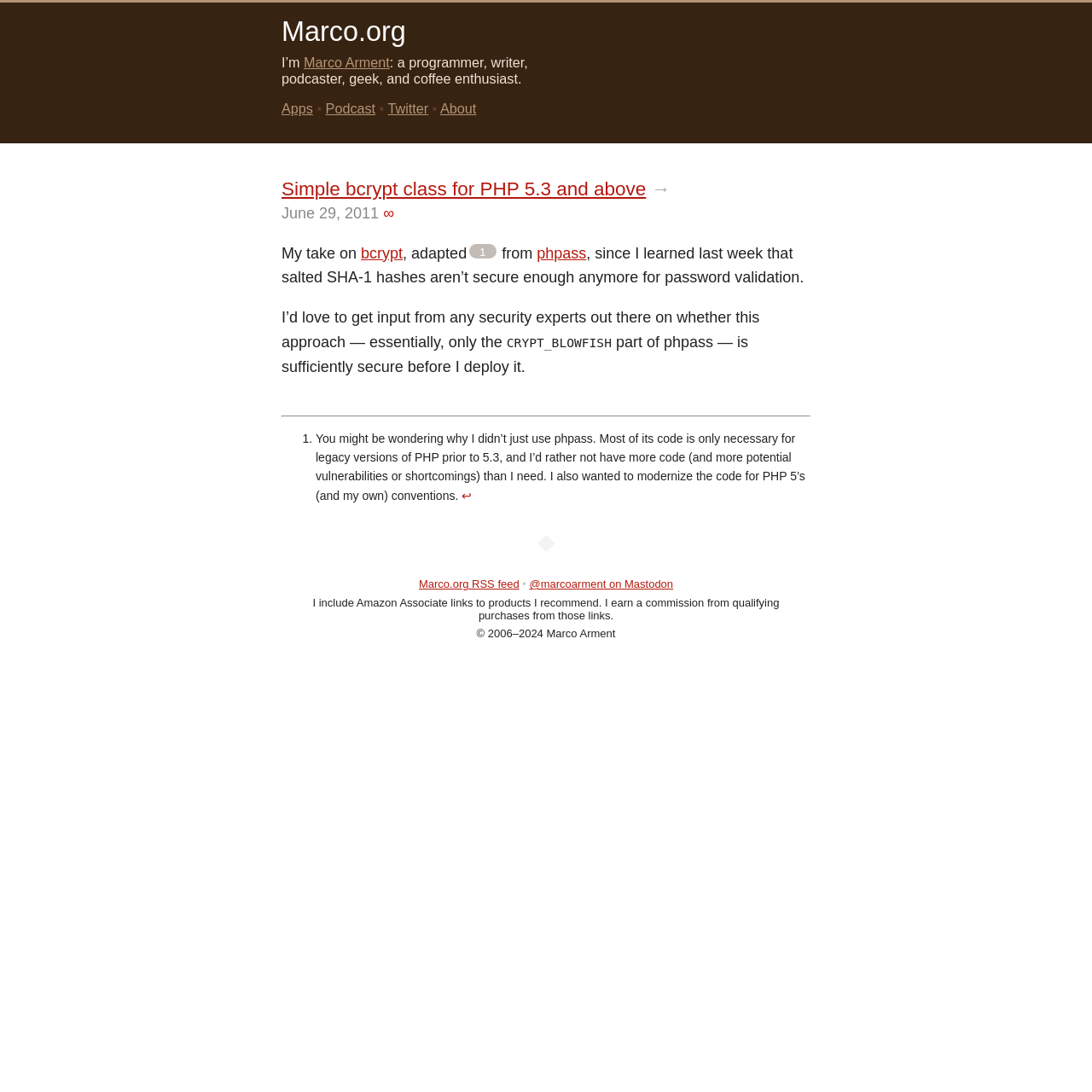Provide a thorough description of the webpage's content and layout.

The webpage is a blog post titled "Simple bcrypt class for PHP 5.3 and above" on Marco.org. At the top, there is a heading with the website's title, "Marco.org", which is also a link. Below it, there is a brief introduction about the author, Marco Arment, who is a programmer, writer, podcaster, geek, and coffee enthusiast. There are also links to his apps, podcast, Twitter, and about page.

The main content of the blog post is an article with a heading that matches the title of the webpage. The article is dated June 29, 2011, and has a link to the full post. The text describes the author's take on bcrypt, adapted from phpass, and explains why he created his own implementation. There are several paragraphs of text, with links to related terms like bcrypt and phpass.

The article also includes a horizontal separator, followed by a numbered list with a single item. The list item is a long paragraph of text that explains why the author didn't use phpass directly.

At the bottom of the page, there is a footer section with links to the Marco.org RSS feed, the author's Mastodon profile, and a note about Amazon Associate links. The footer also includes a copyright notice with the years 2006-2024.